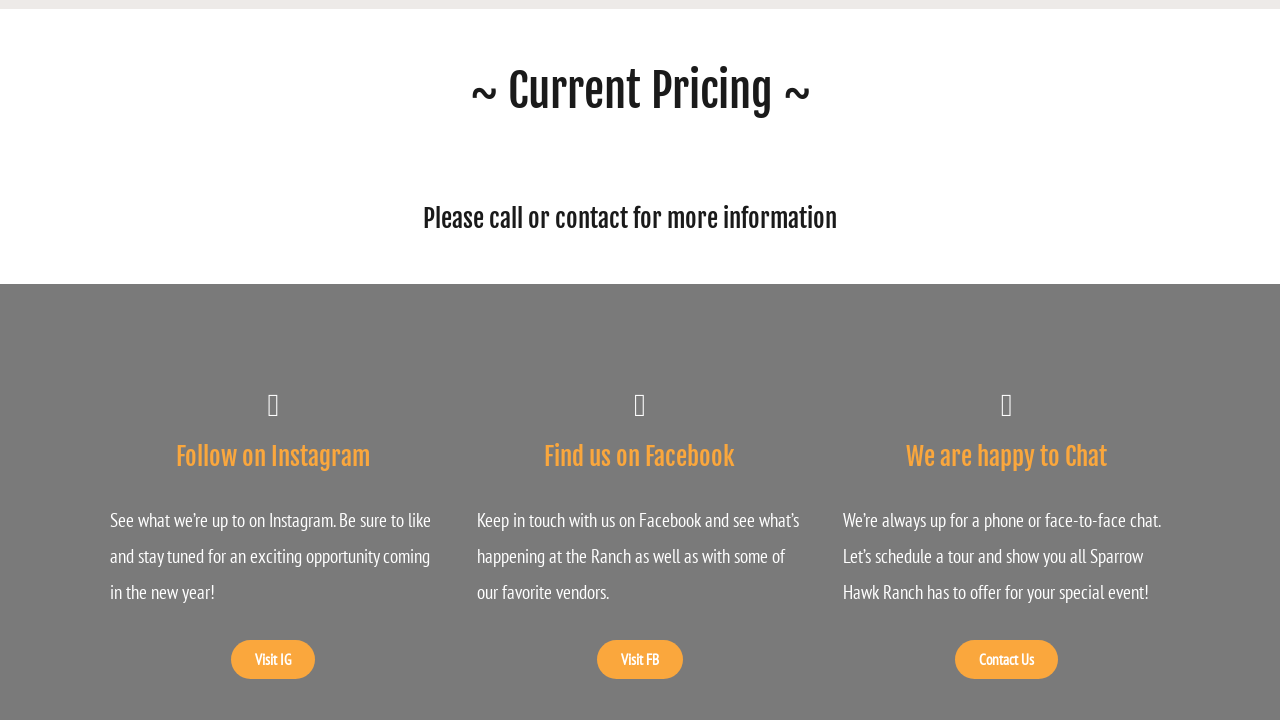Please provide a comprehensive response to the question below by analyzing the image: 
How many social media platforms are mentioned?

The webpage mentions two social media platforms, Instagram and Facebook, with links to visit their respective pages.